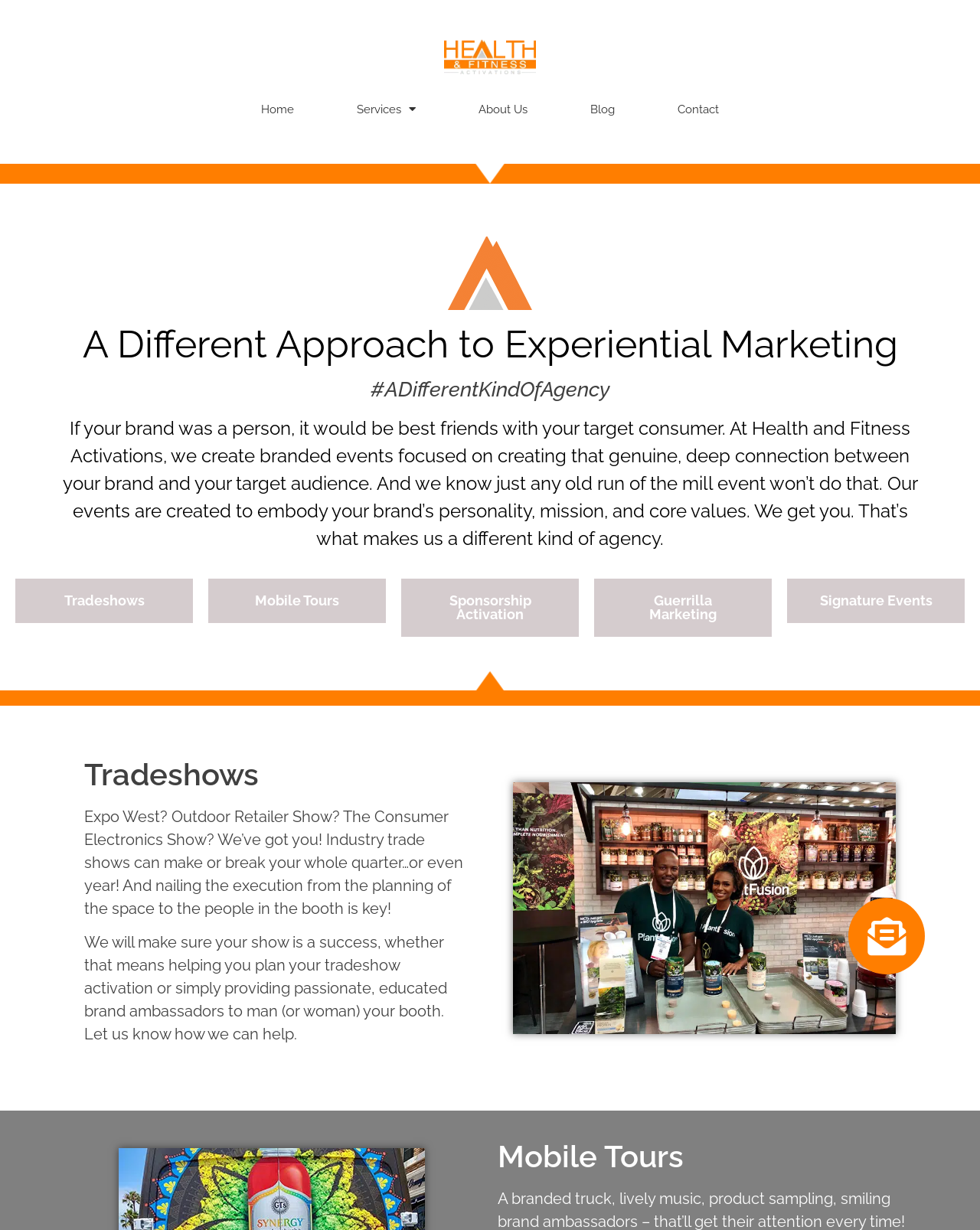Extract the primary header of the webpage and generate its text.

A Different Approach to Experiential Marketing